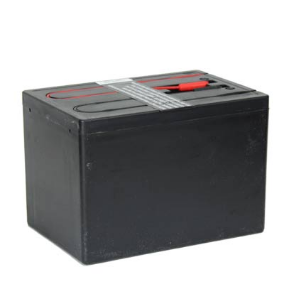What is the purpose of removing protective stickers?
Using the image, respond with a single word or phrase.

Optimal performance